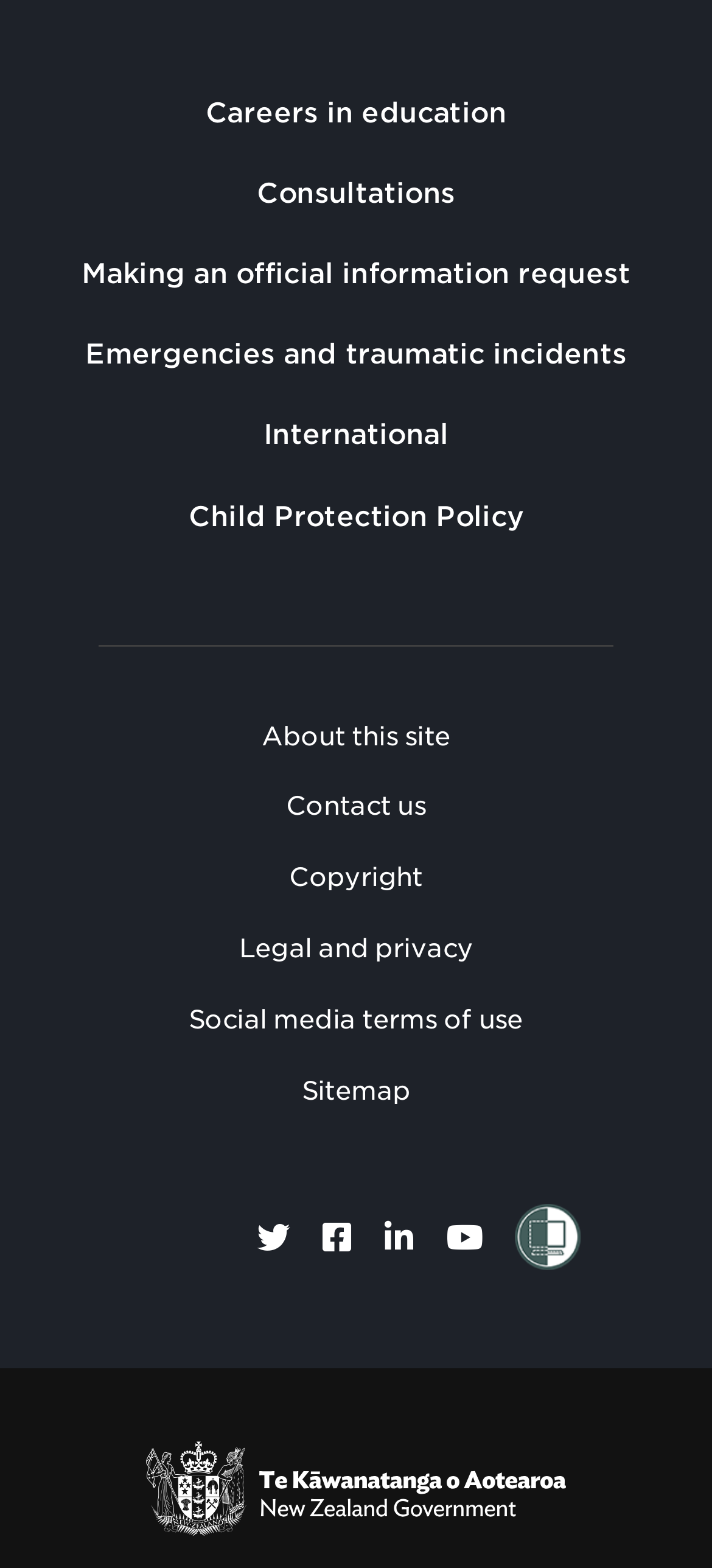Find the bounding box coordinates of the element to click in order to complete the given instruction: "Become a Member."

None